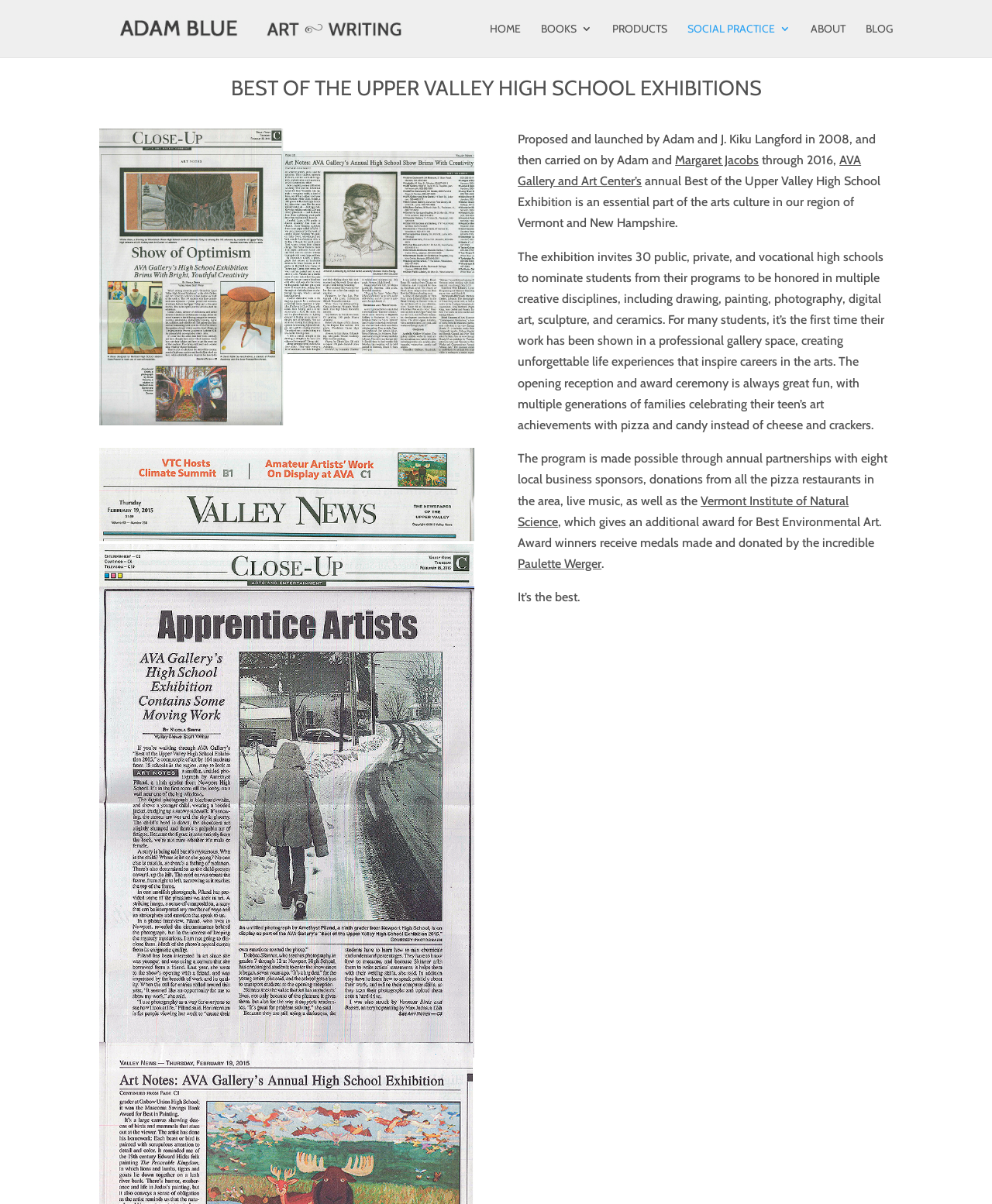From the webpage screenshot, predict the bounding box of the UI element that matches this description: "Vermont Institute of Natural Science".

[0.522, 0.41, 0.856, 0.439]